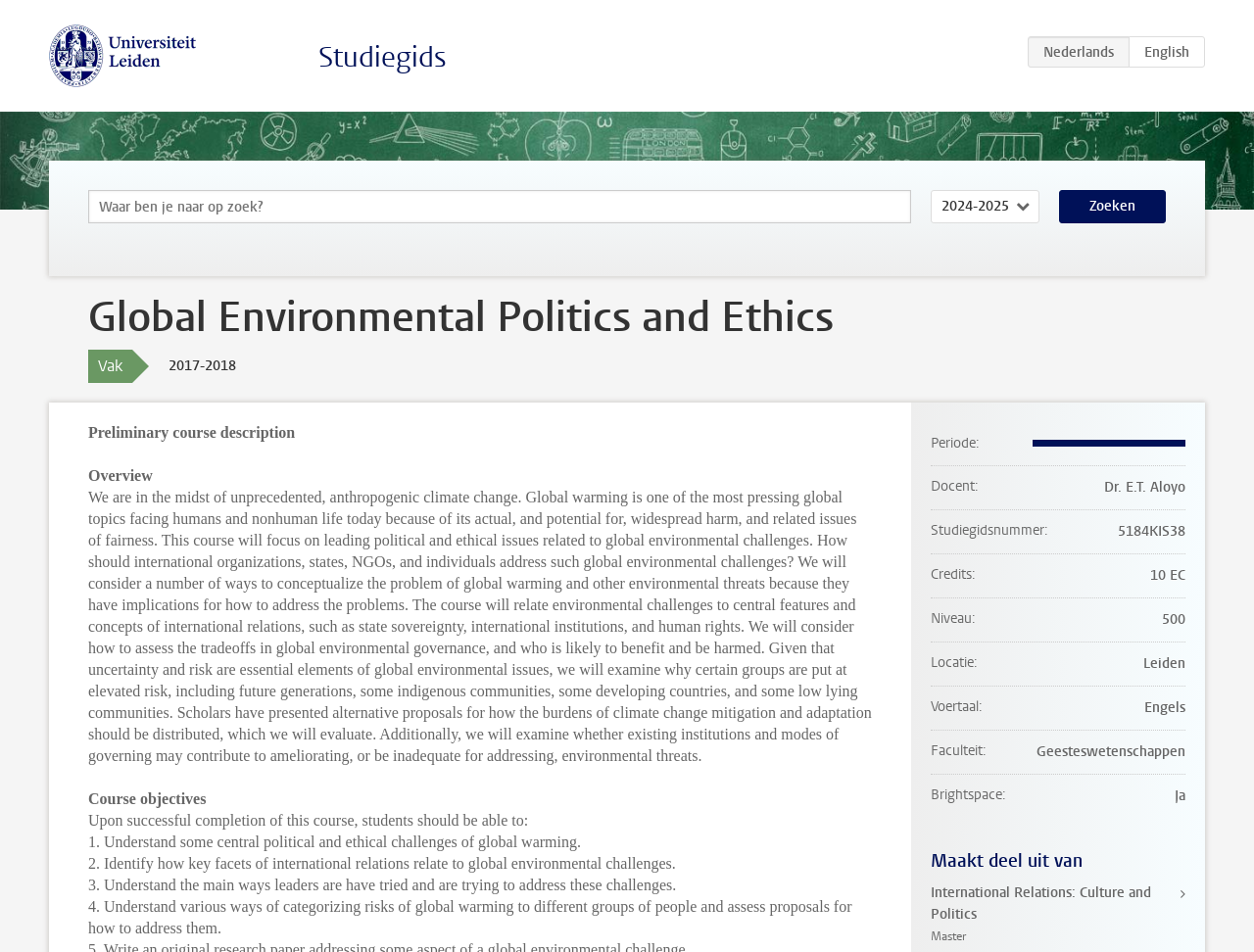Offer a meticulous description of the webpage's structure and content.

This webpage is about the course "Global Environmental Politics and Ethics" offered by the University of Leiden in the 2017-2018 academic year. At the top of the page, there is a logo of the University of Leiden, accompanied by a link to the university's website. Below the logo, there are links to the study guide and a language selection option.

The main content of the page is divided into several sections. The first section provides an overview of the course, including a brief description of the course objectives and a detailed course description. The course description explains that the course will focus on leading political and ethical issues related to global environmental challenges, such as climate change, and how international organizations, states, NGOs, and individuals should address these challenges.

Below the course description, there are several sections that provide more information about the course. One section lists the course objectives, which include understanding central political and ethical challenges of global warming, identifying how key facets of international relations relate to global environmental challenges, and understanding various ways of categorizing risks of global warming to different groups of people.

Another section provides a detailed list of course information, including the period, instructor, study guide number, credits, level, location, language of instruction, and faculty. This section is organized as a list of terms and descriptions, with each term (e.g., "Period") followed by a description (e.g., "2017-2018").

Finally, there is a section that indicates that this course is part of the "International Relations: Culture and Politics Master" program, with a link to more information about the program.